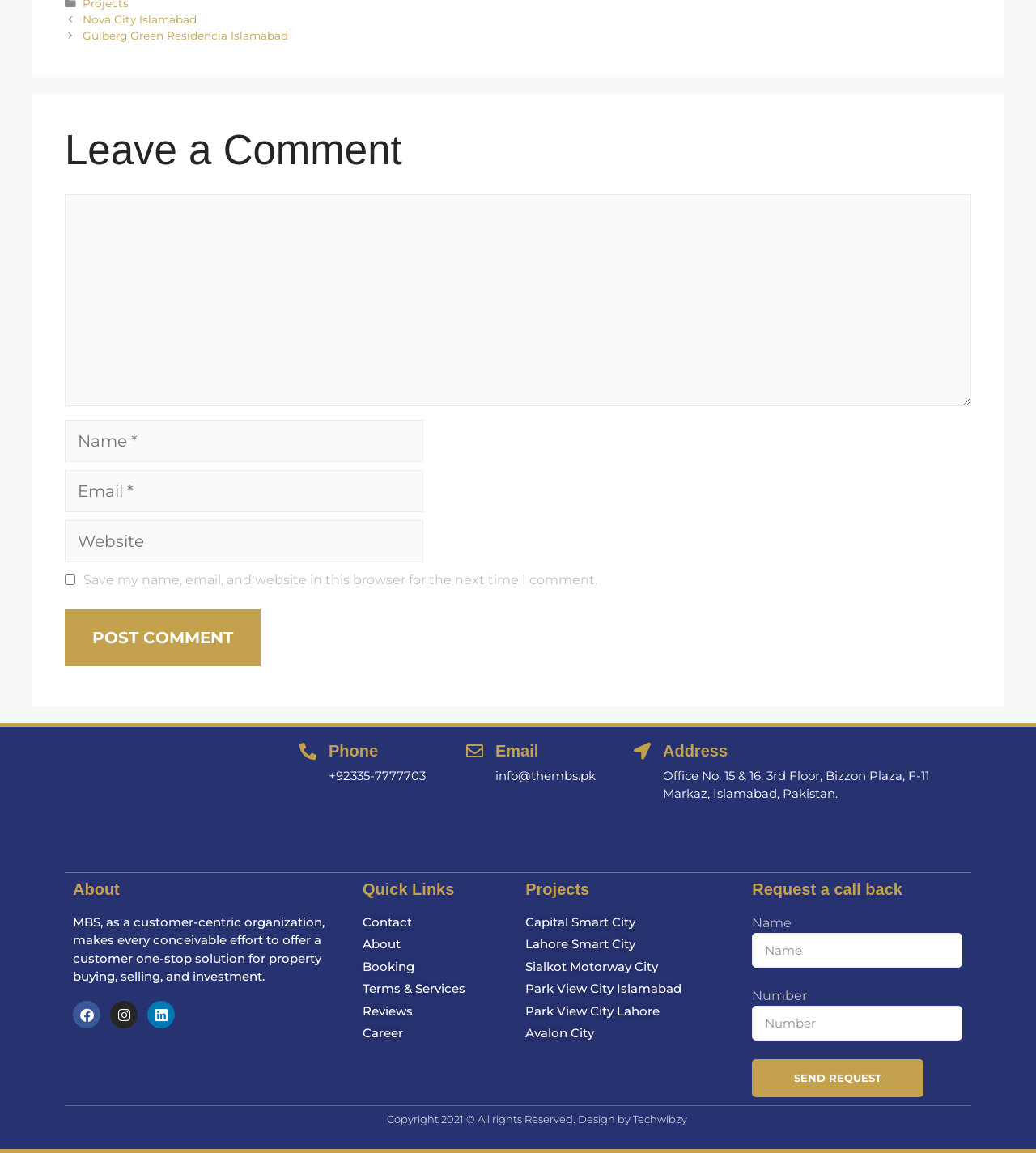Show the bounding box coordinates of the element that should be clicked to complete the task: "Click on the 'Post Comment' button".

[0.062, 0.528, 0.252, 0.577]